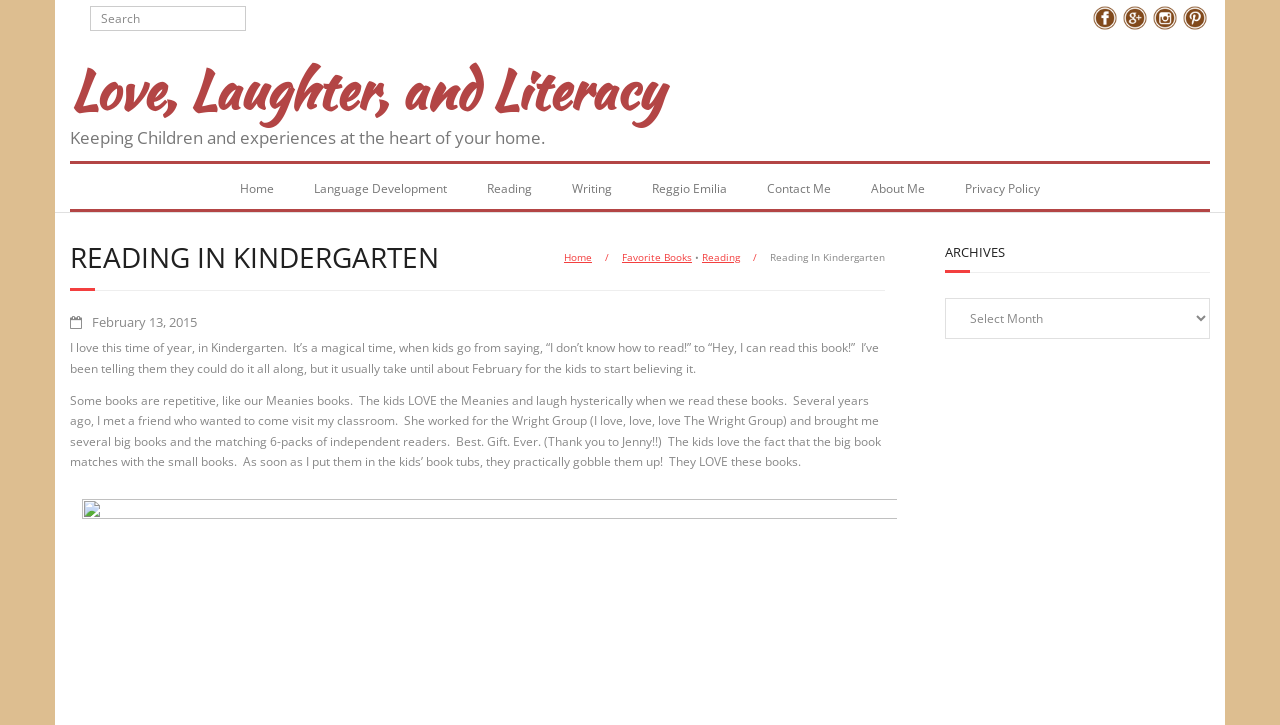Provide the bounding box coordinates for the UI element that is described by this text: "February 13, 2015". The coordinates should be in the form of four float numbers between 0 and 1: [left, top, right, bottom].

[0.072, 0.432, 0.154, 0.457]